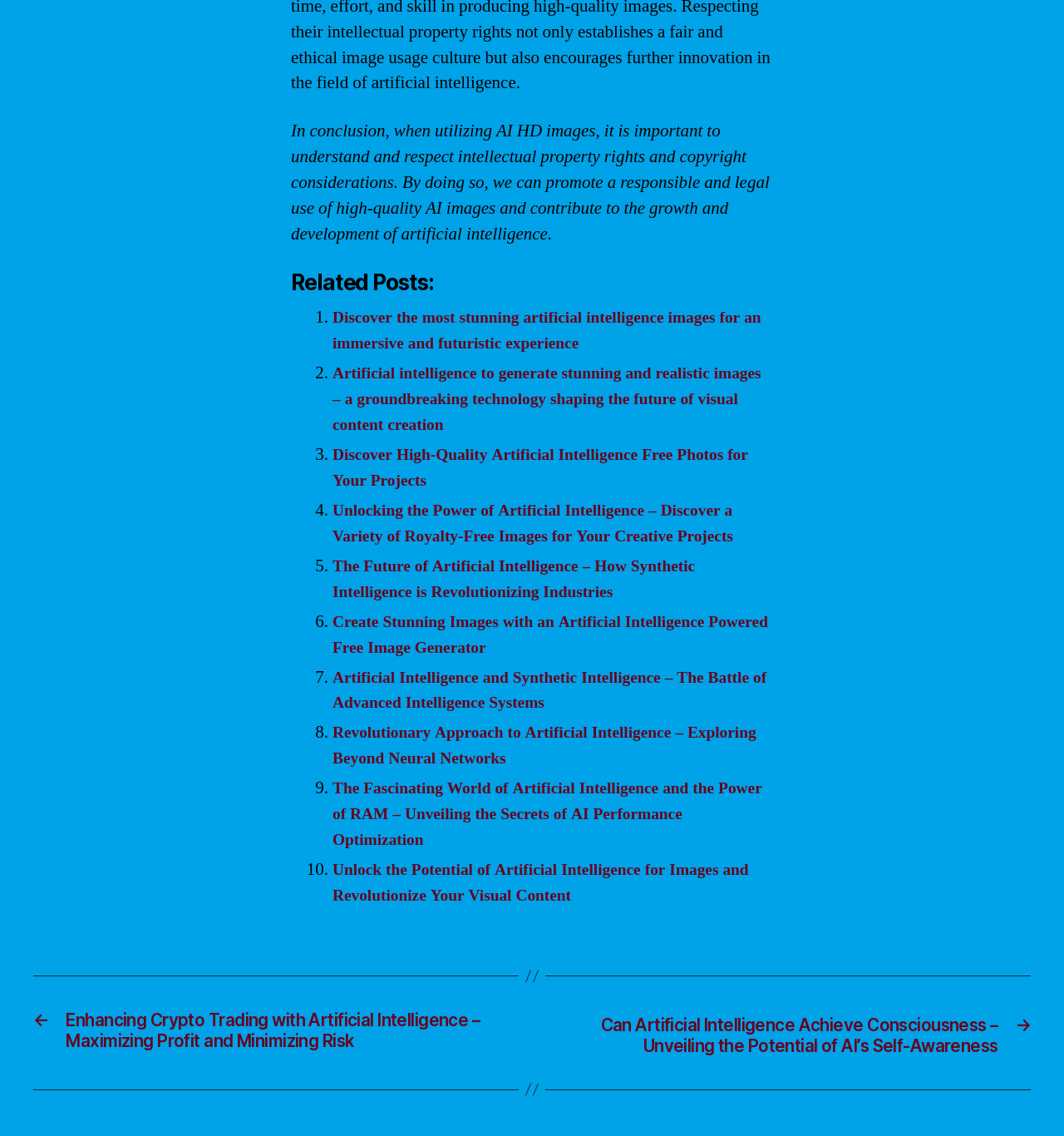Can you specify the bounding box coordinates for the region that should be clicked to fulfill this instruction: "Read related post 1".

[0.296, 0.283, 0.312, 0.306]